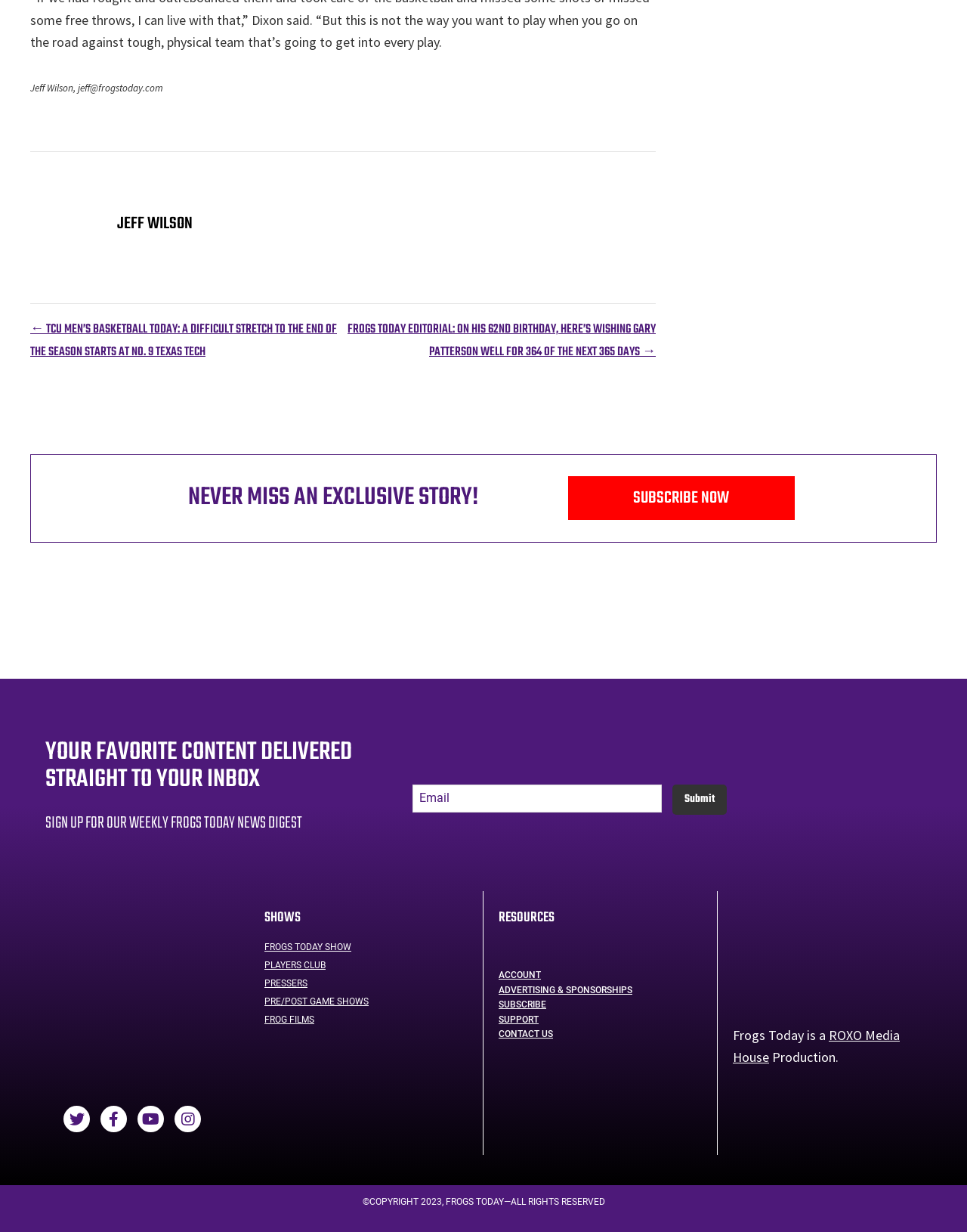Can you pinpoint the bounding box coordinates for the clickable element required for this instruction: "Click on the 'CONTACT US' link"? The coordinates should be four float numbers between 0 and 1, i.e., [left, top, right, bottom].

[0.516, 0.835, 0.572, 0.844]